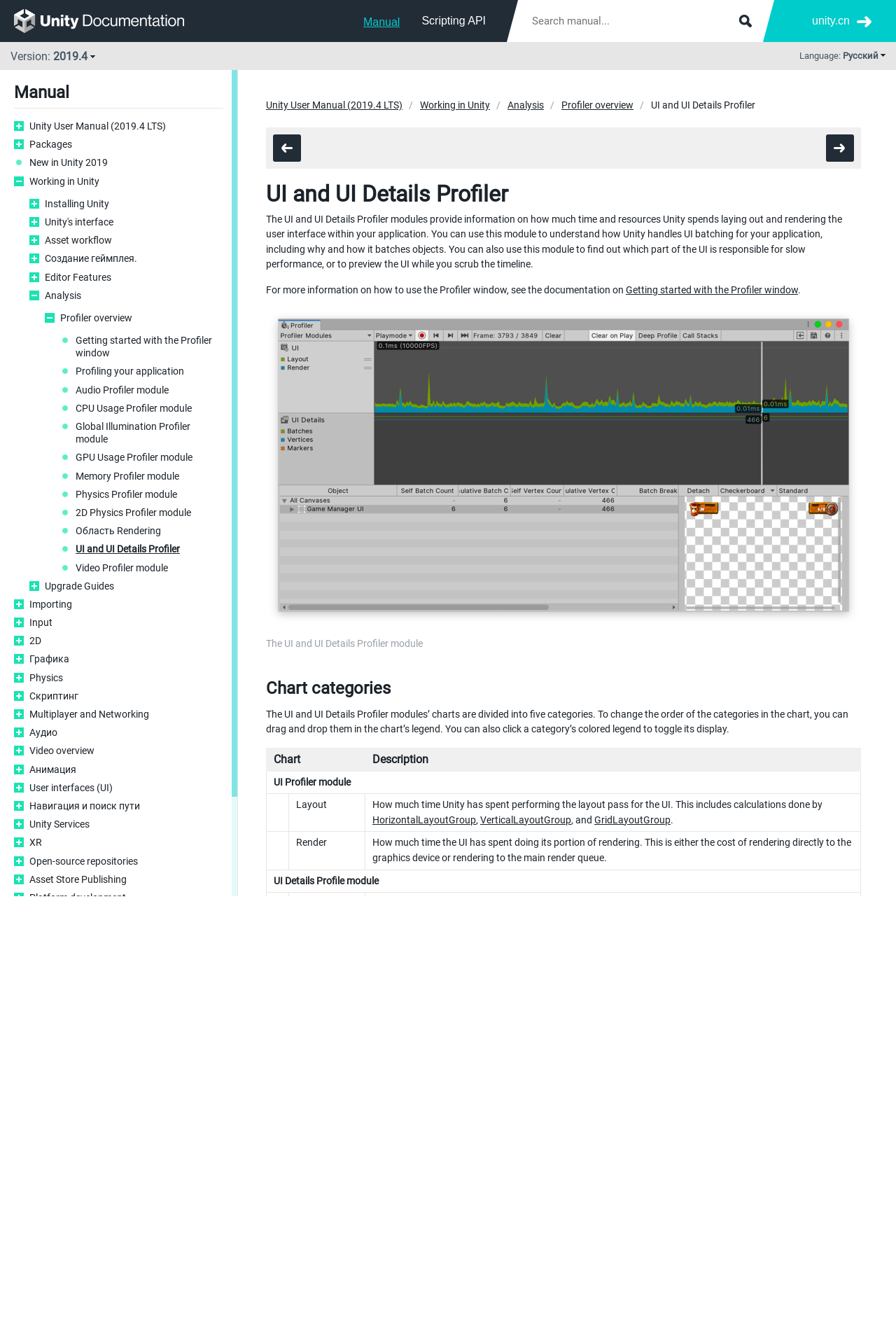Give a detailed explanation of the elements present on the webpage.

The webpage is a documentation page for Unity, a game development platform. At the top, there is a search bar with a submit button, allowing users to search the manual. Below the search bar, there are links to the manual, scripting API, and other resources.

On the left side of the page, there is a navigation menu with links to various topics, including packages, working in Unity, installing Unity, and more. The menu is divided into sections, with headings such as "Manual", "Working in Unity", and "Analysis".

The main content of the page is focused on the "UI and UI Details Profiler" module, which provides information on how Unity handles user interface rendering and batching. The page explains how to use the profiler module to identify performance issues and optimize UI rendering.

The content is organized into sections, with headings such as "UI and UI Details Profiler", "Chart categories", and "Description". There is a figure with an image of the profiler module, accompanied by a caption. The page also includes a table with chart categories and descriptions.

At the top right corner of the page, there are links to the Unity website, version information, and language selection. The page has a clean and organized layout, making it easy to navigate and find relevant information.